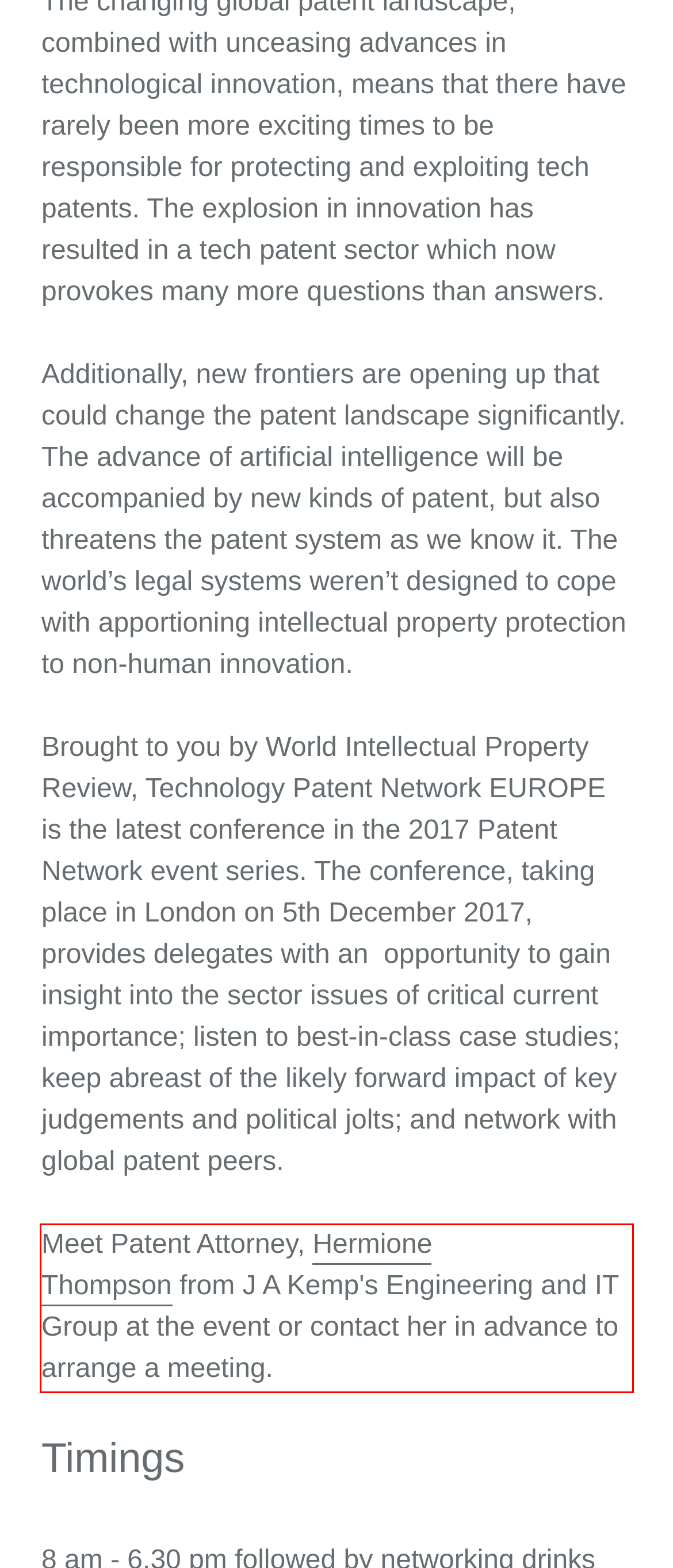You have a screenshot of a webpage with a red bounding box. Identify and extract the text content located inside the red bounding box.

Meet Patent Attorney, Hermione Thompson from J A Kemp's Engineering and IT Group at the event or contact her in advance to arrange a meeting.